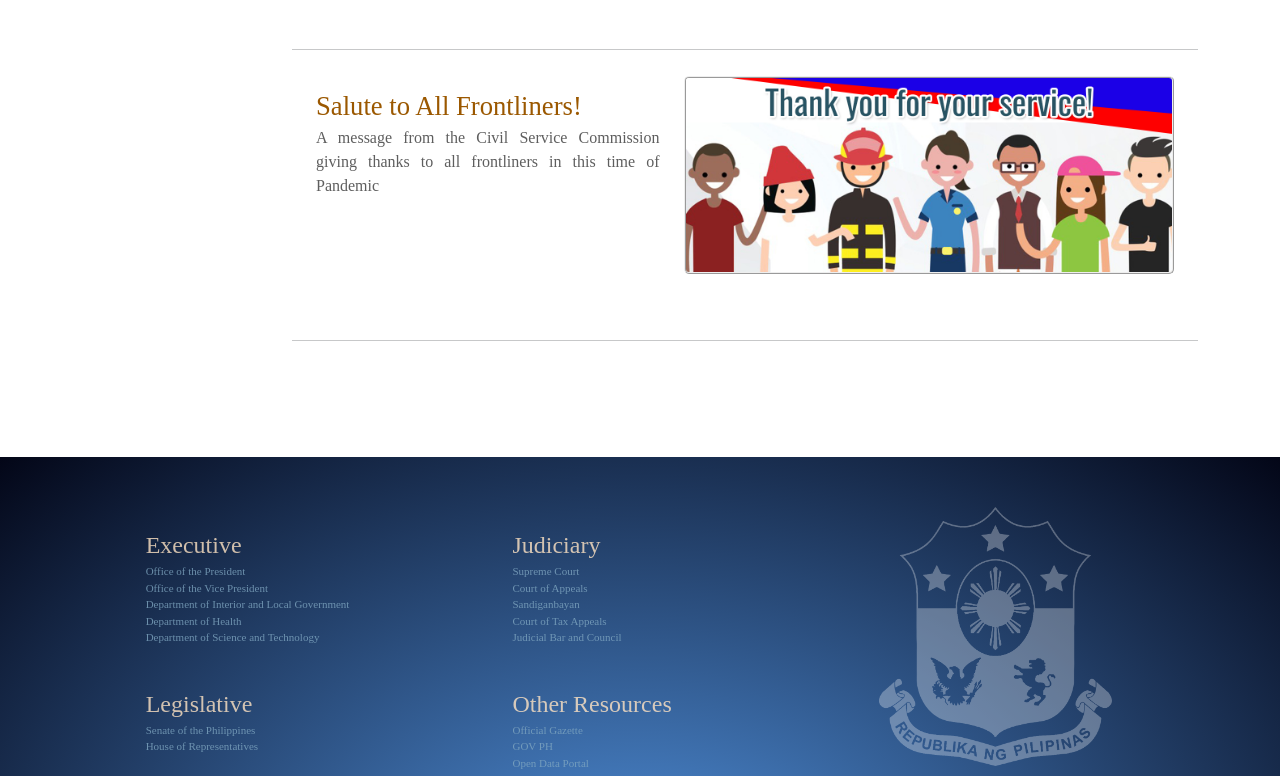Can you look at the image and give a comprehensive answer to the question:
What is the orientation of the separator at the top of the page?

The orientation of the separator at the top of the page is horizontal because the separator element with ID 136 has an orientation of 'horizontal'.